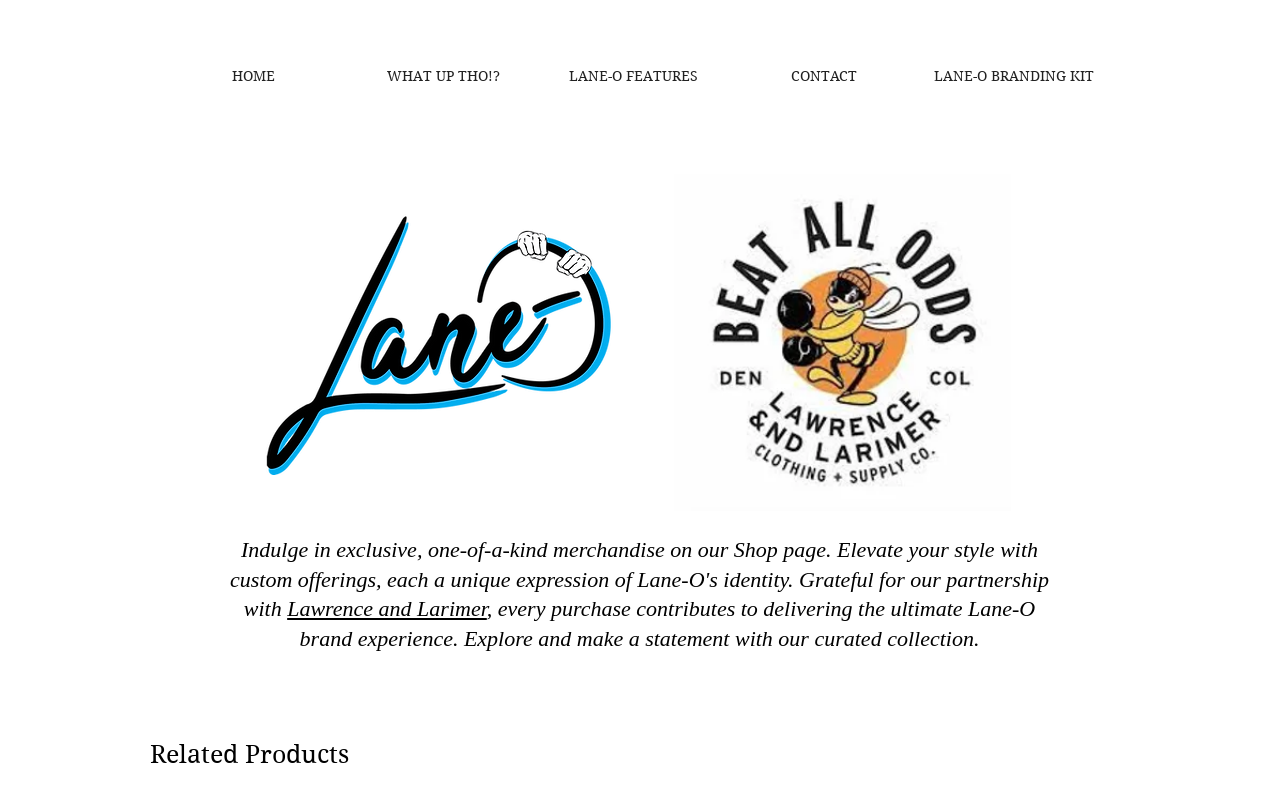Use a single word or phrase to answer the following:
How many links are in the navigation?

5